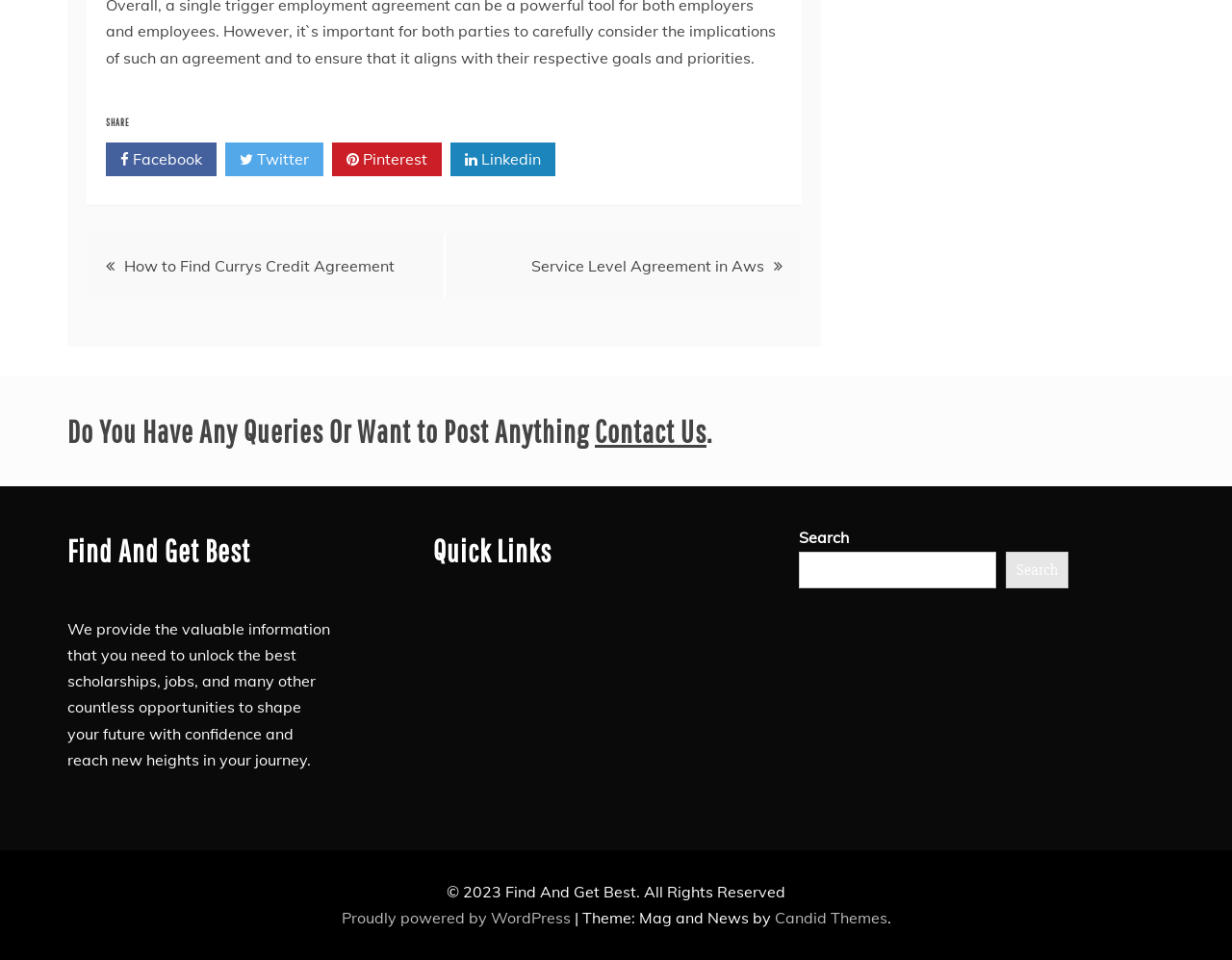Identify the bounding box coordinates of the clickable region necessary to fulfill the following instruction: "Click on the 'LOGIN / REGISTER' link". The bounding box coordinates should be four float numbers between 0 and 1, i.e., [left, top, right, bottom].

None